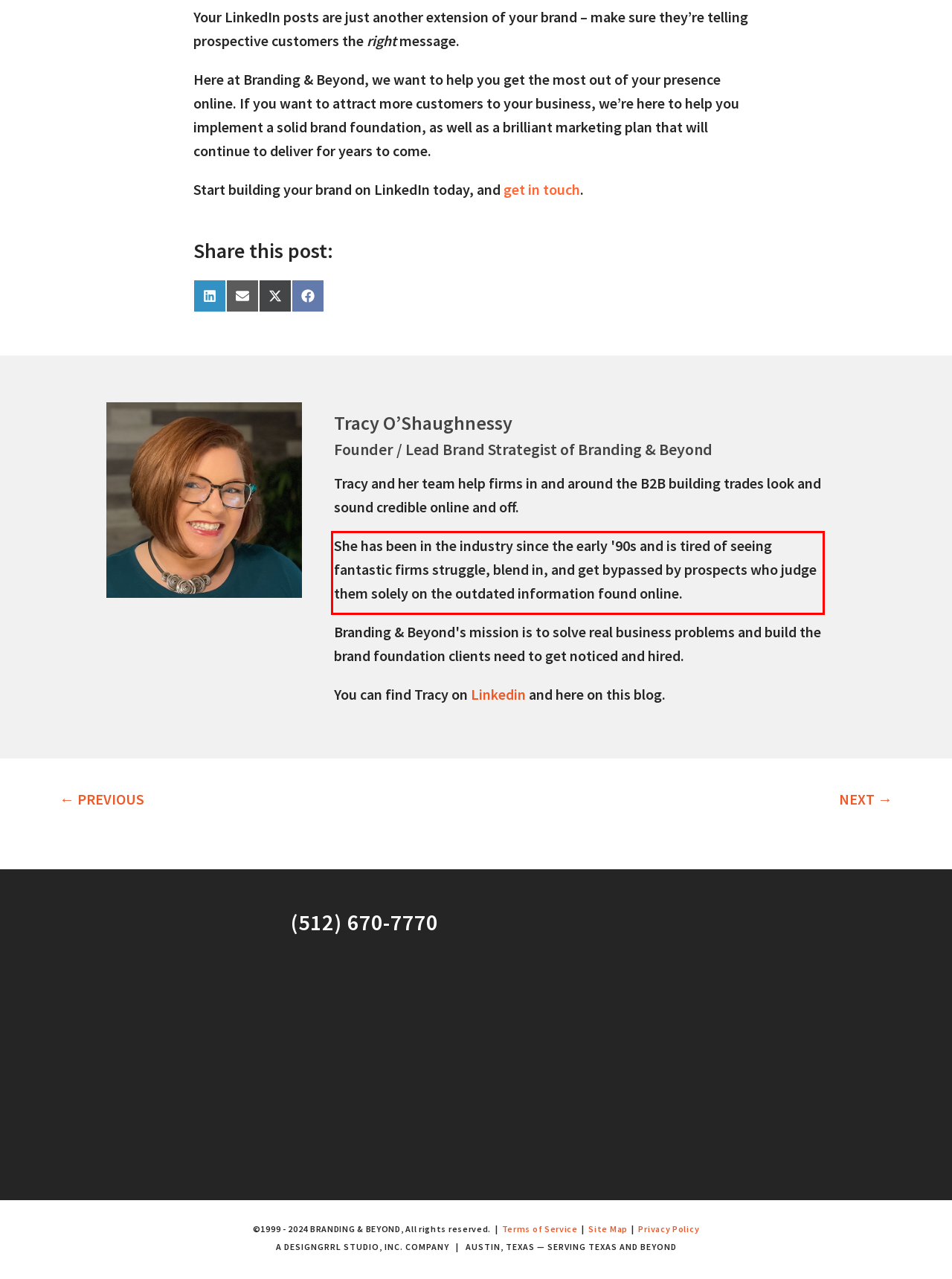Within the screenshot of a webpage, identify the red bounding box and perform OCR to capture the text content it contains.

She has been in the industry since the early '90s and is tired of seeing fantastic firms struggle, blend in, and get bypassed by prospects who judge them solely on the outdated information found online.